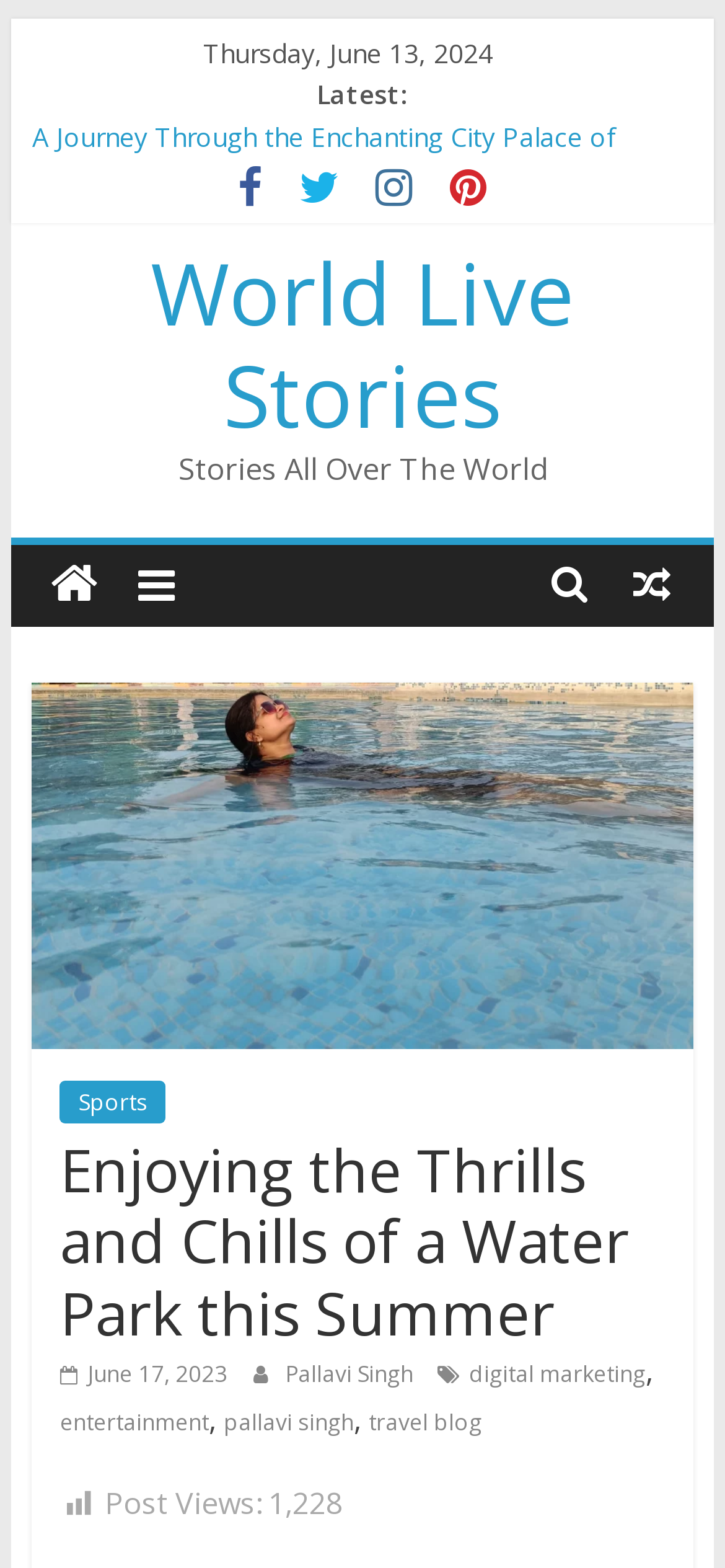Determine the bounding box for the described UI element: "June 17, 2023June 17, 2023".

[0.083, 0.866, 0.313, 0.886]